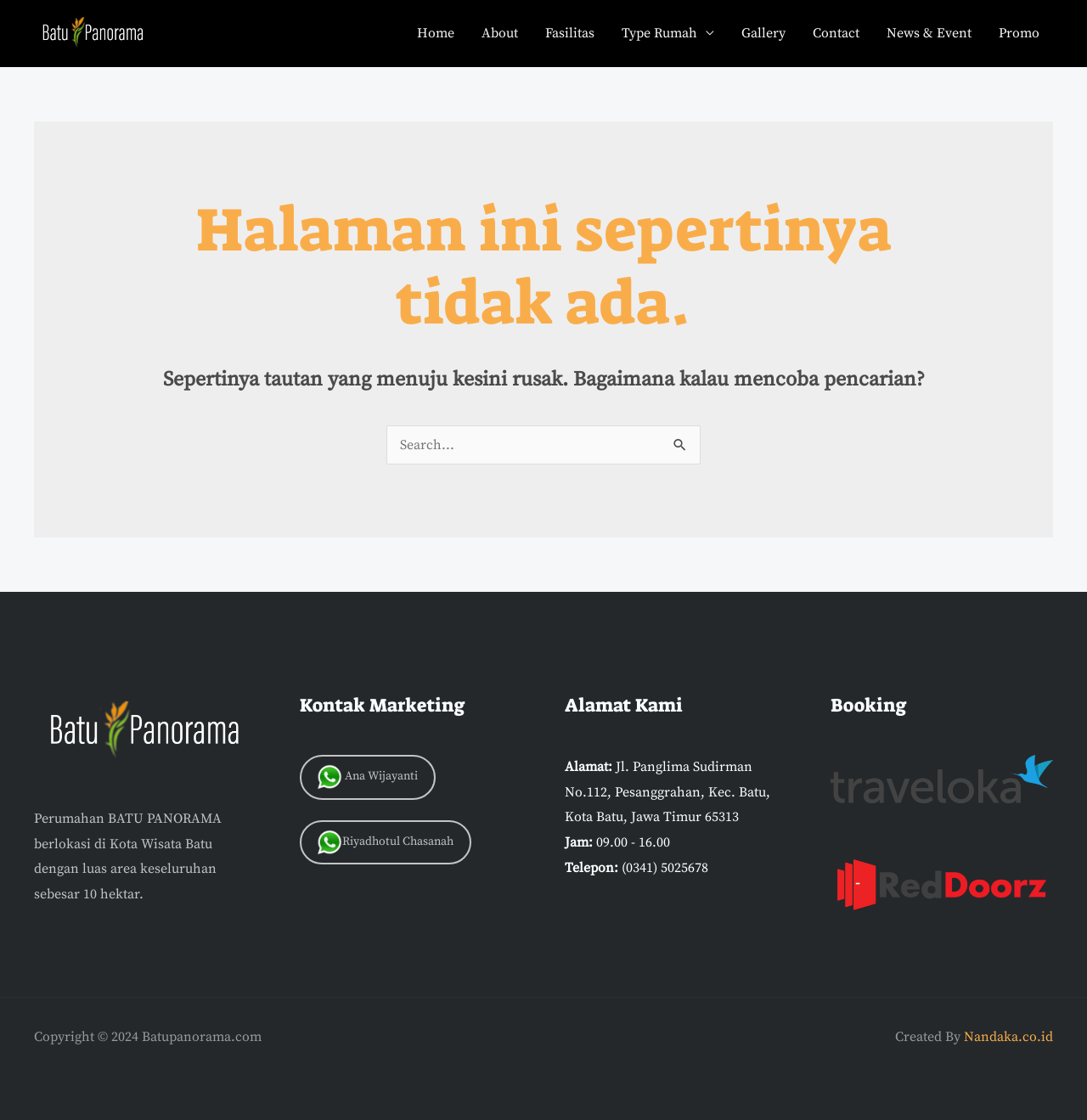Identify the bounding box for the UI element described as: "parent_node: Cari untuk: value="Cari"". The coordinates should be four float numbers between 0 and 1, i.e., [left, top, right, bottom].

[0.609, 0.38, 0.645, 0.41]